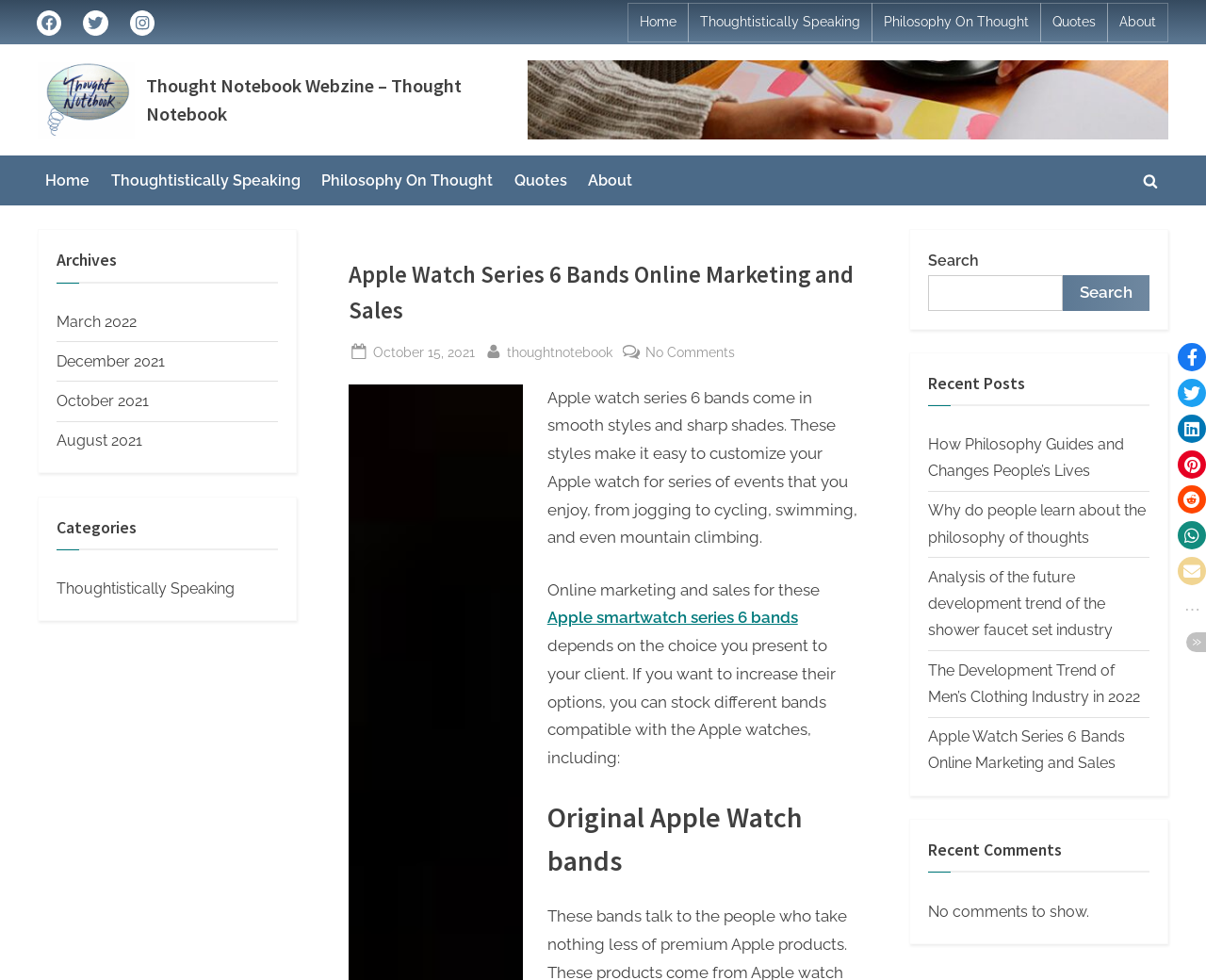Please identify the bounding box coordinates of the clickable area that will fulfill the following instruction: "View Apple Watch Series 6 Bands Online Marketing and Sales". The coordinates should be in the format of four float numbers between 0 and 1, i.e., [left, top, right, bottom].

[0.289, 0.266, 0.708, 0.331]